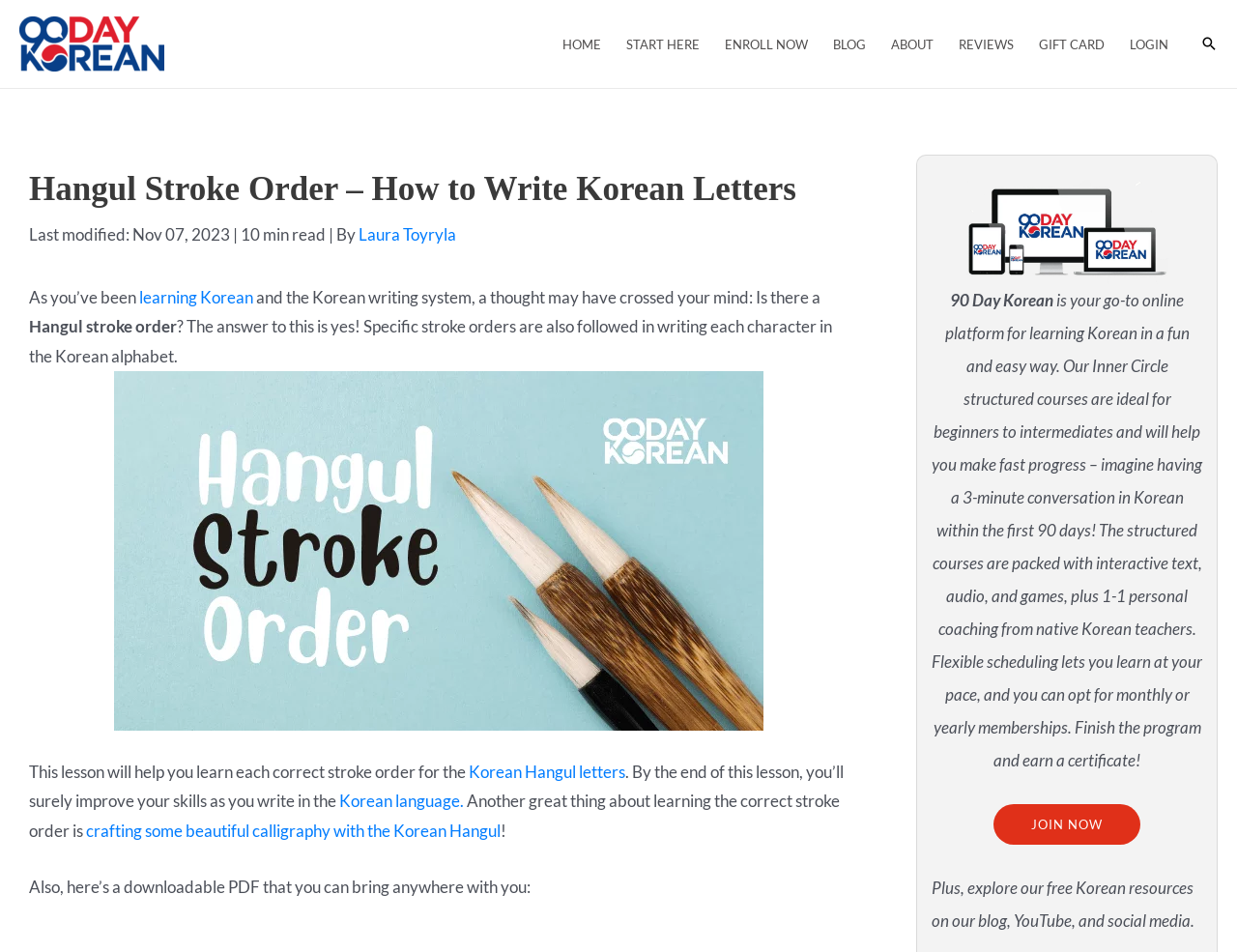Given the content of the image, can you provide a detailed answer to the question?
What is available for download on the webpage?

I found the answer by reading the text in the webpage, which says 'Also, here’s a downloadable PDF that you can bring anywhere with you:' This suggests that a PDF is available for download on the webpage.